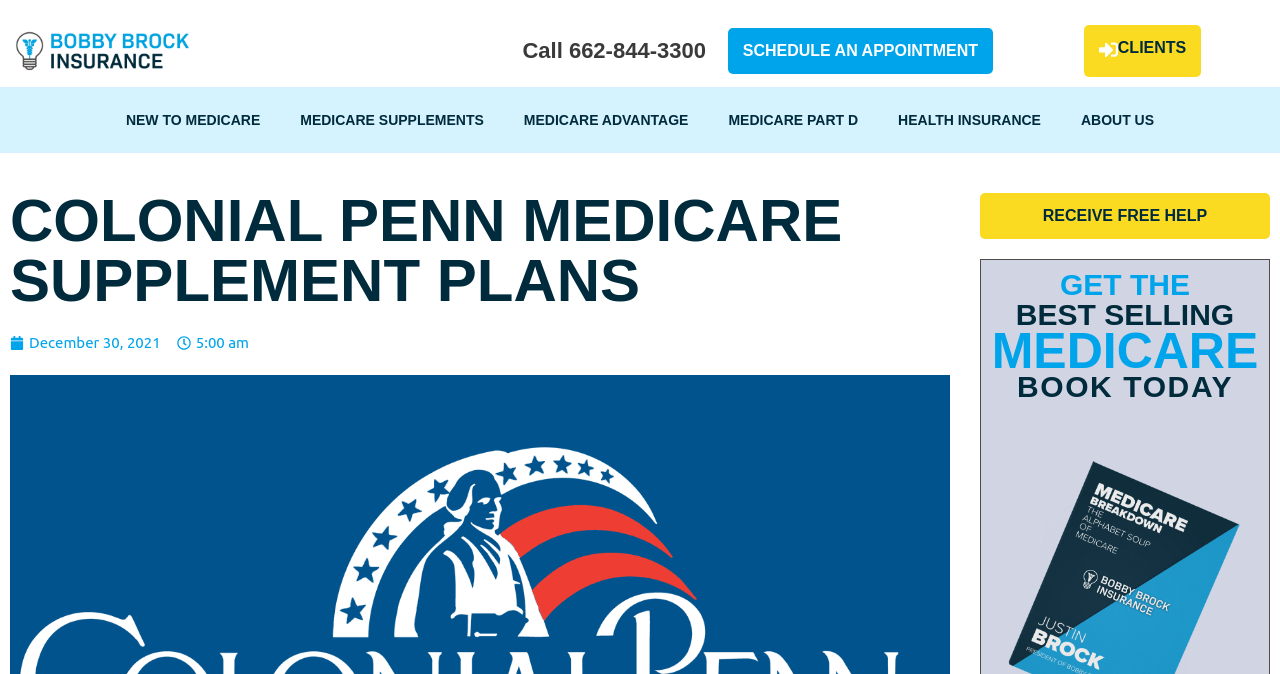Locate the bounding box of the UI element described in the following text: "New to Medicare".

[0.083, 0.144, 0.219, 0.212]